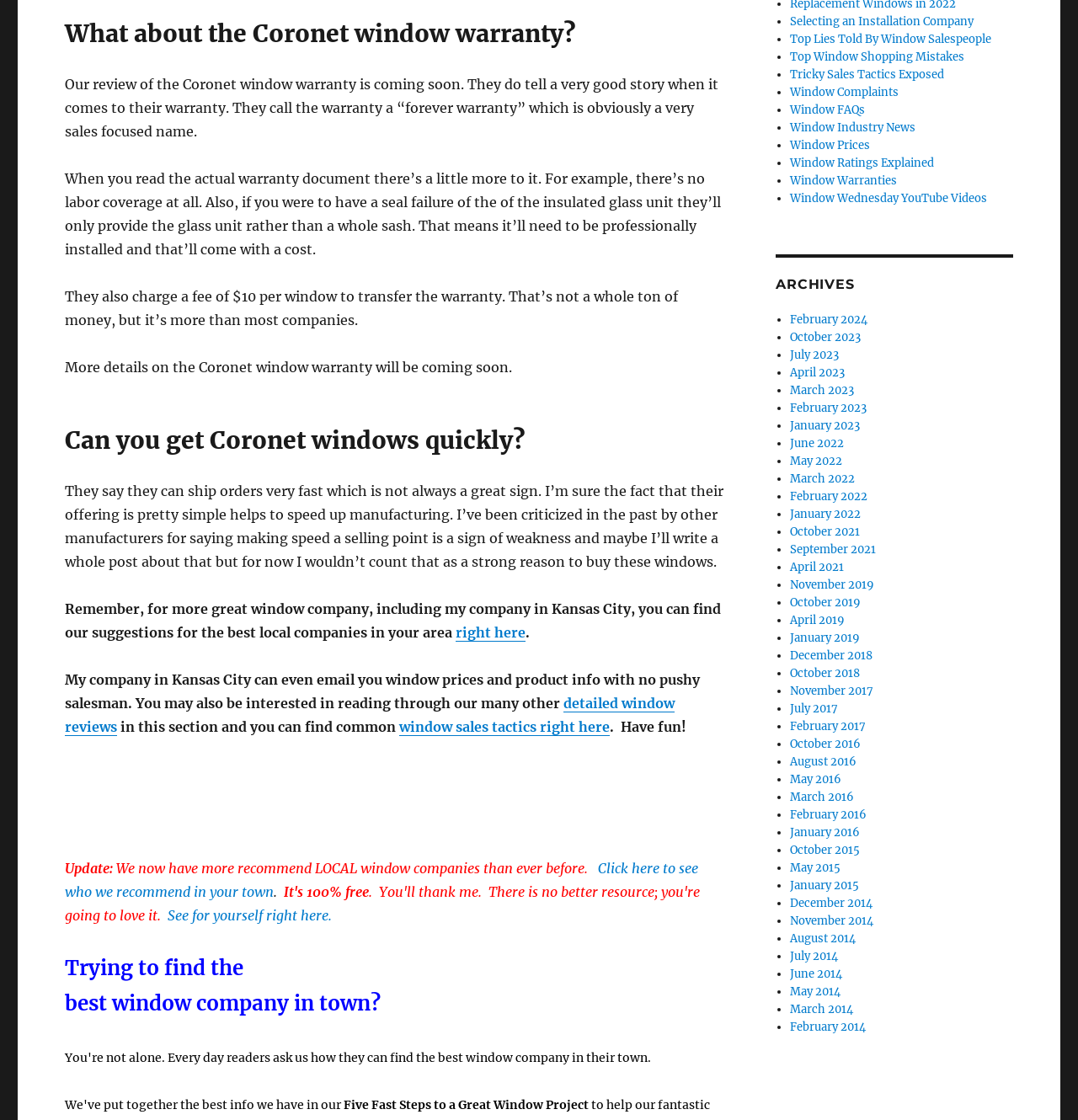What is the purpose of the 'Archives' section?
Can you provide an in-depth and detailed response to the question?

The 'Archives' section appears to be a collection of links to past articles or blog posts, organized by month and year, allowing users to access and read older content.